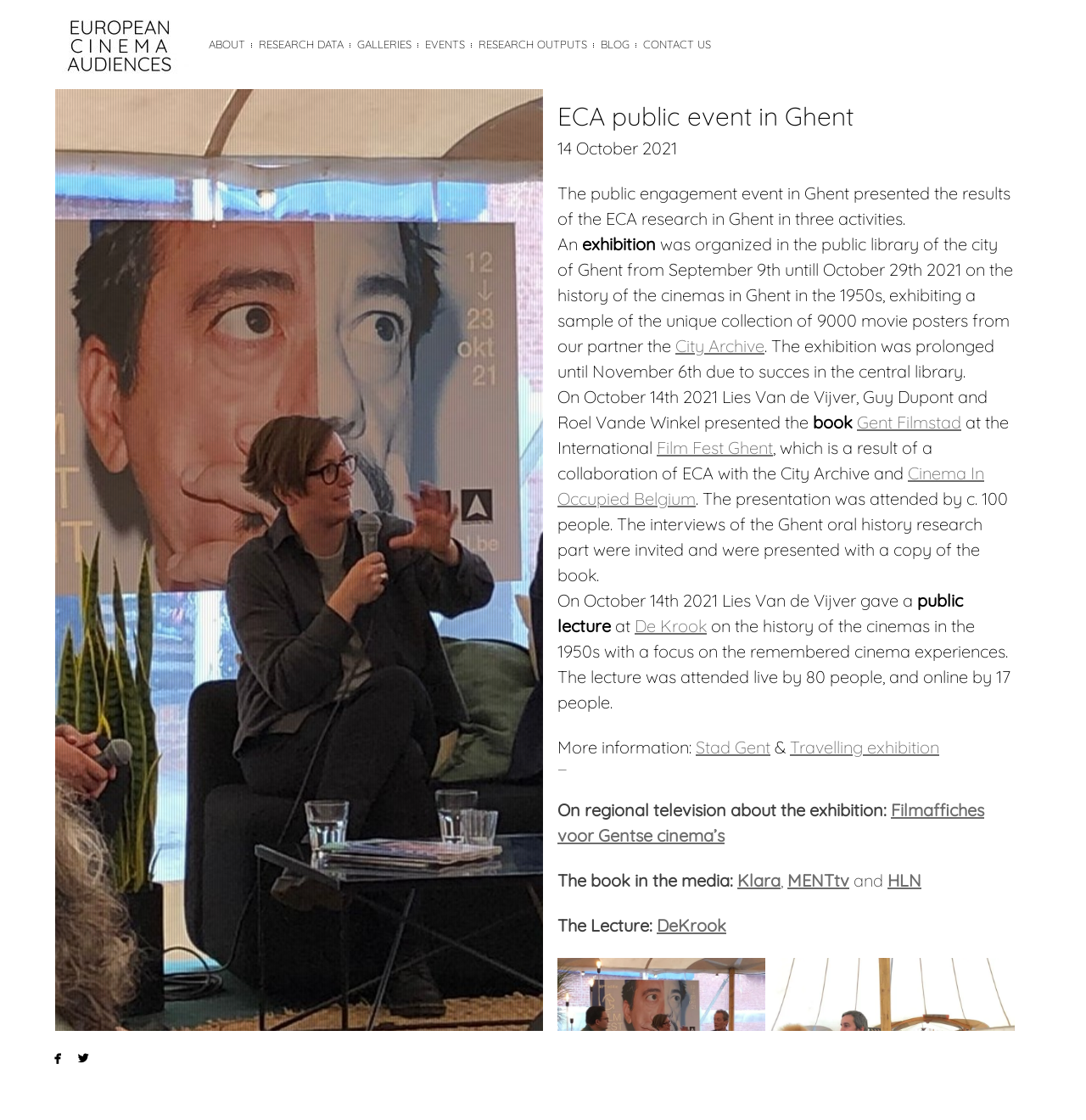Determine the bounding box coordinates for the region that must be clicked to execute the following instruction: "Learn about the City Archive".

[0.622, 0.299, 0.704, 0.318]